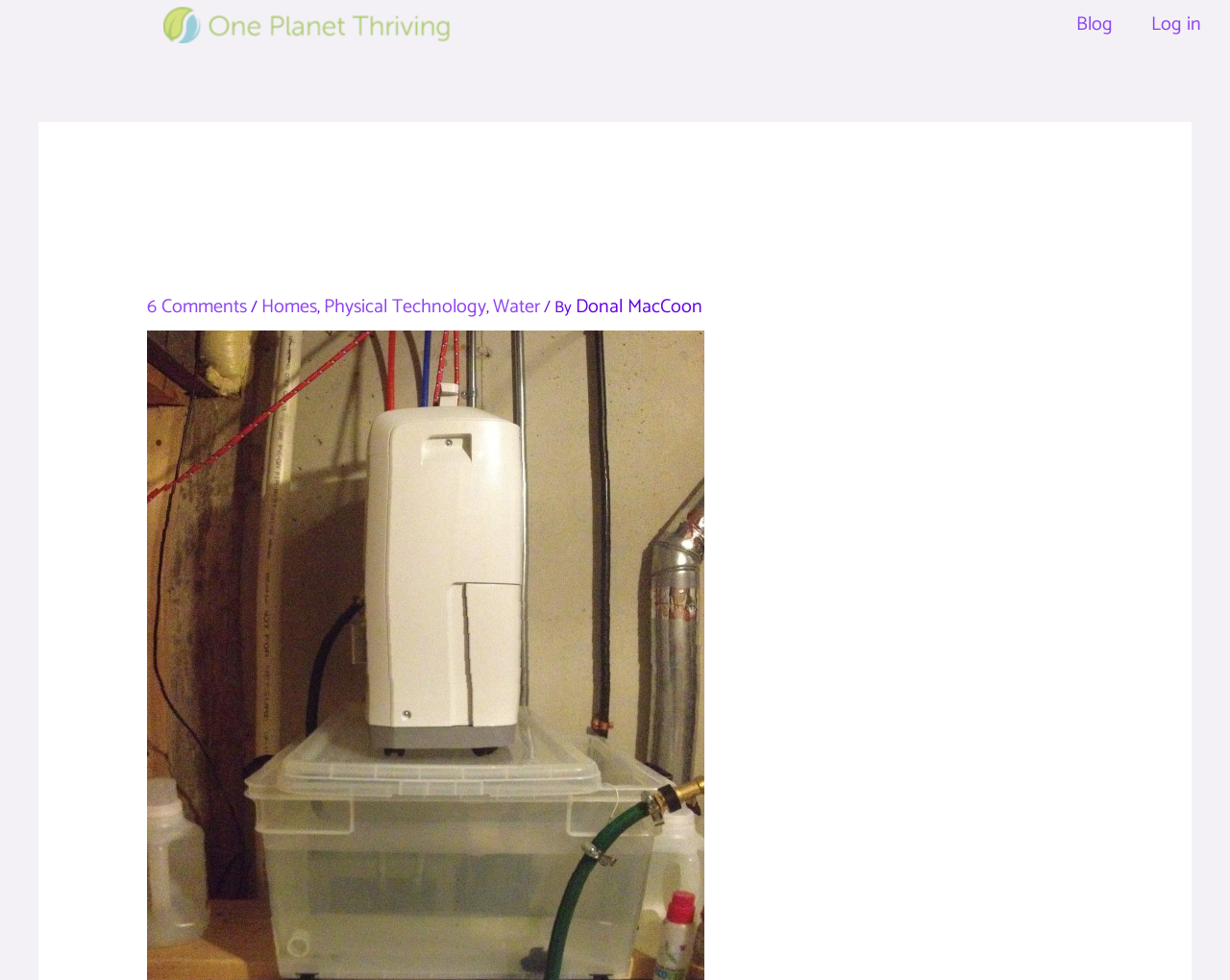Find the bounding box coordinates for the element described here: "Homes".

[0.213, 0.297, 0.258, 0.329]